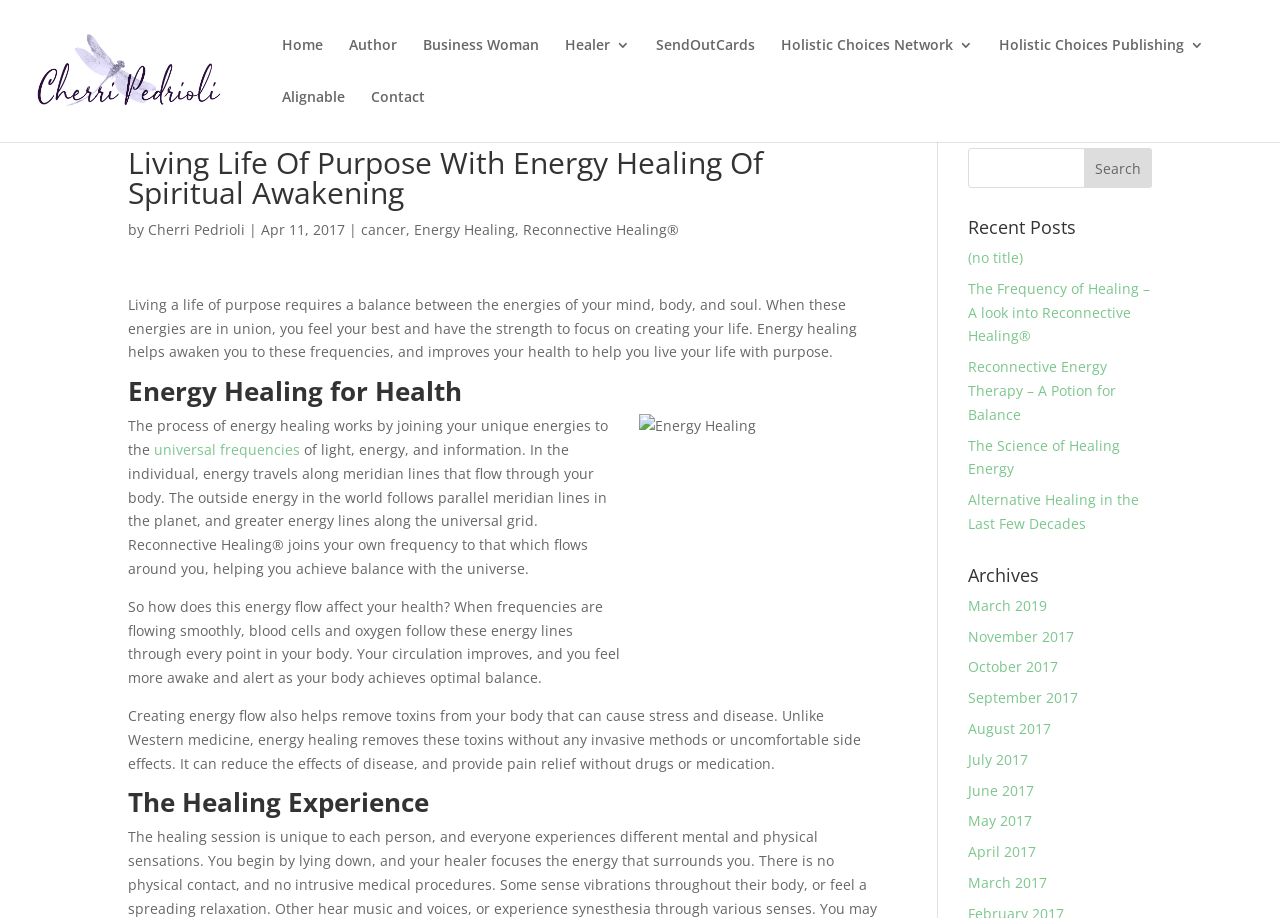Given the content of the image, can you provide a detailed answer to the question?
What is the purpose of the search bar?

The purpose of the search bar is to search the website, which can be inferred from its location at the top of the webpage and the button labeled 'Search' next to the text box.